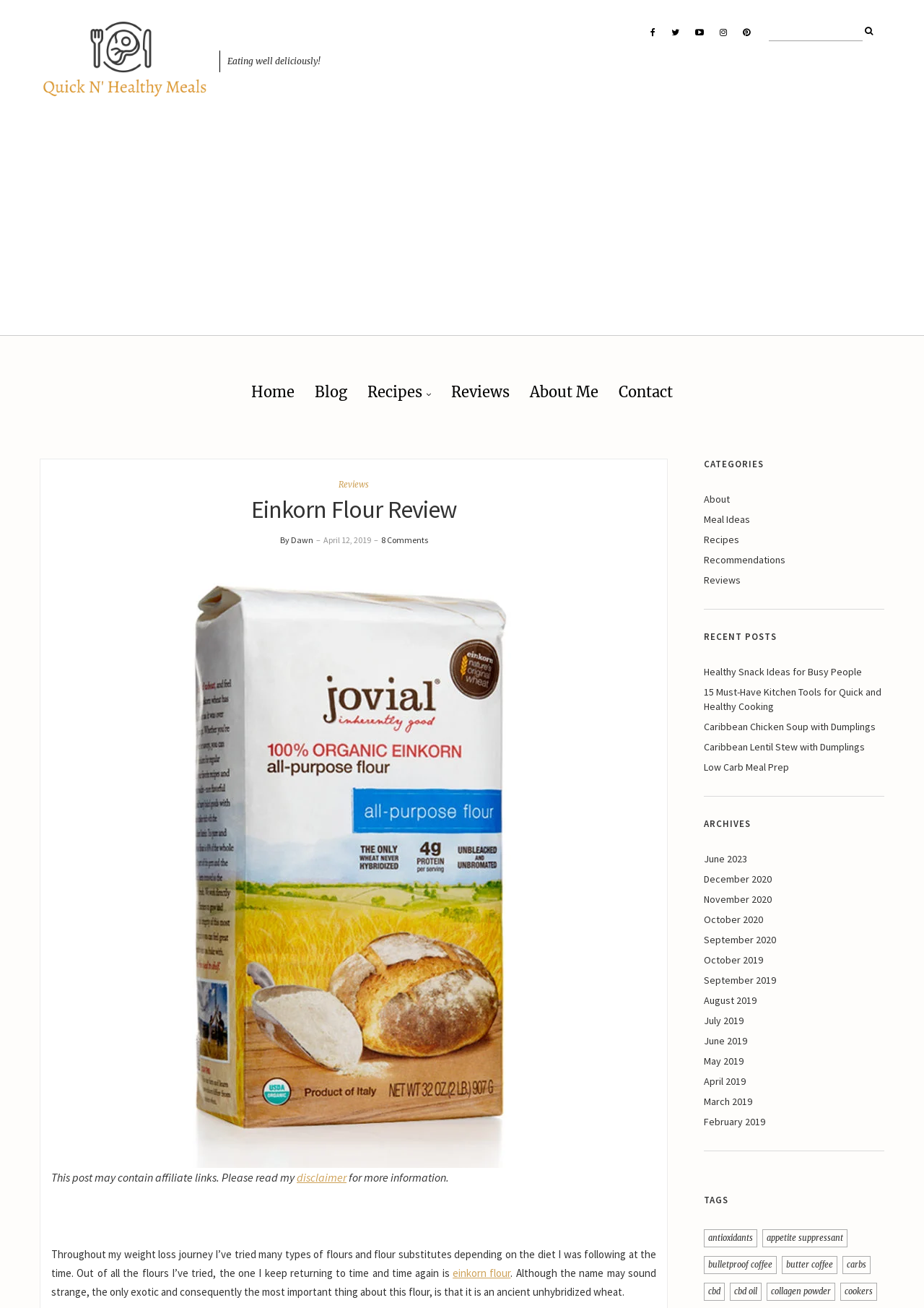Elaborate on the webpage's design and content in a detailed caption.

This webpage is a blog post about an Einkorn Flour Review. At the top, there is a logo and a navigation menu with links to "Home", "Blog", "Recipes", "Reviews", "About Me", and "Contact". Below the navigation menu, there is a search bar with a magnifying glass icon.

The main content of the page is divided into two sections. On the left side, there is a large image of Einkorn Flour, and below it, there is a heading "Einkorn Flour Review" followed by a paragraph of text that describes the author's experience with different types of flours and flour substitutes. The text also includes a link to "einkorn flour".

On the right side, there are several sections with headings "CATEGORIES", "RECENT POSTS", "ARCHIVES", and "TAGS". The "CATEGORIES" section has links to "About", "Meal Ideas", "Recipes", "Recommendations", and "Reviews". The "RECENT POSTS" section has links to five recent blog posts, including "Healthy Snack Ideas for Busy People" and "Caribbean Chicken Soup with Dumplings". The "ARCHIVES" section has links to monthly archives from June 2023 to April 2019. The "TAGS" section has links to various tags, including "antioxidants", "appetite suppressant", "bulletproof coffee", and "cbd oil".

At the bottom of the page, there is a disclaimer notice that mentions affiliate links, and a link to a disclaimer page.